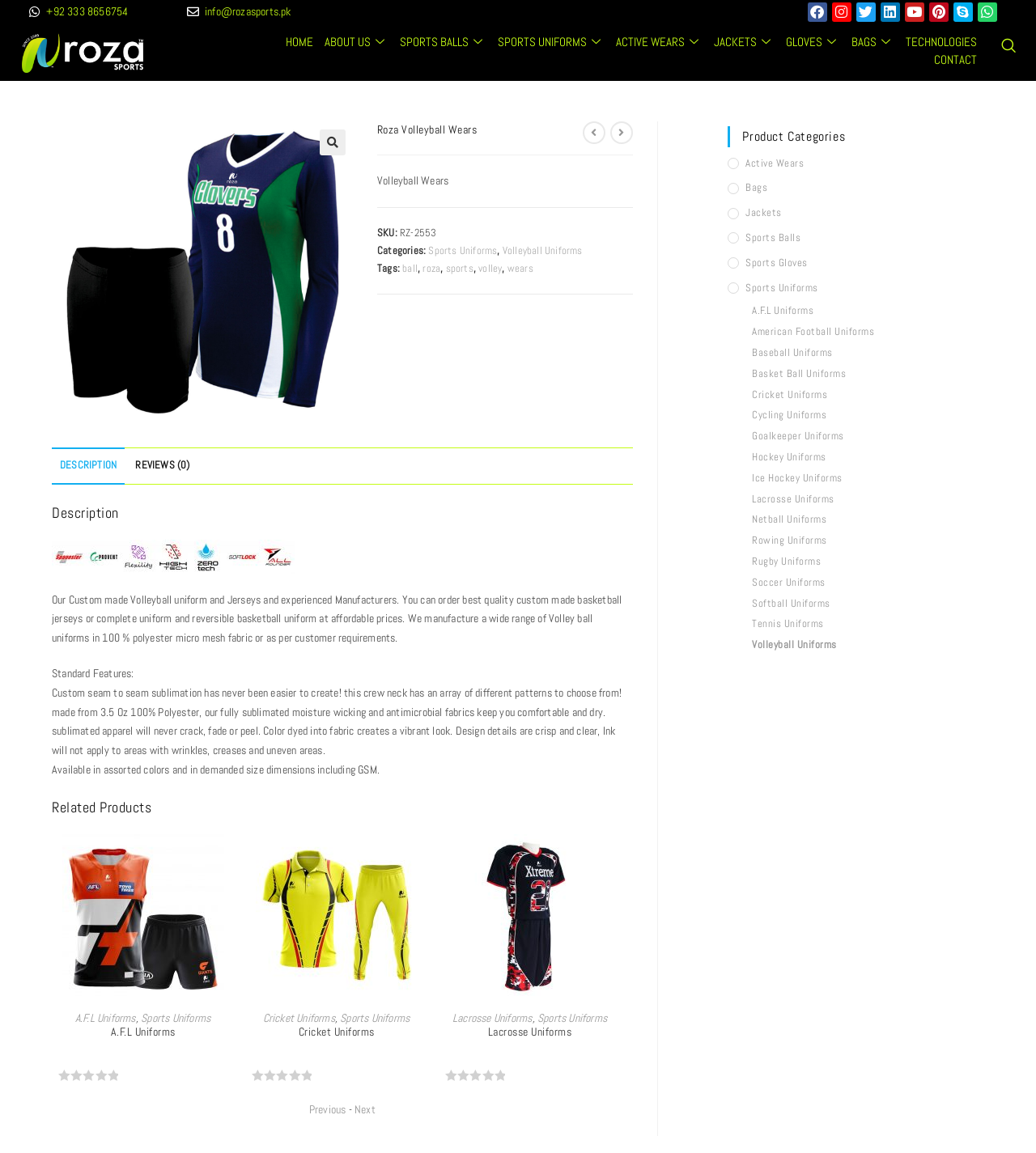Provide a brief response to the question using a single word or phrase: 
What is the phone number to contact Roza Volleyball Wears?

+92 333 8656754